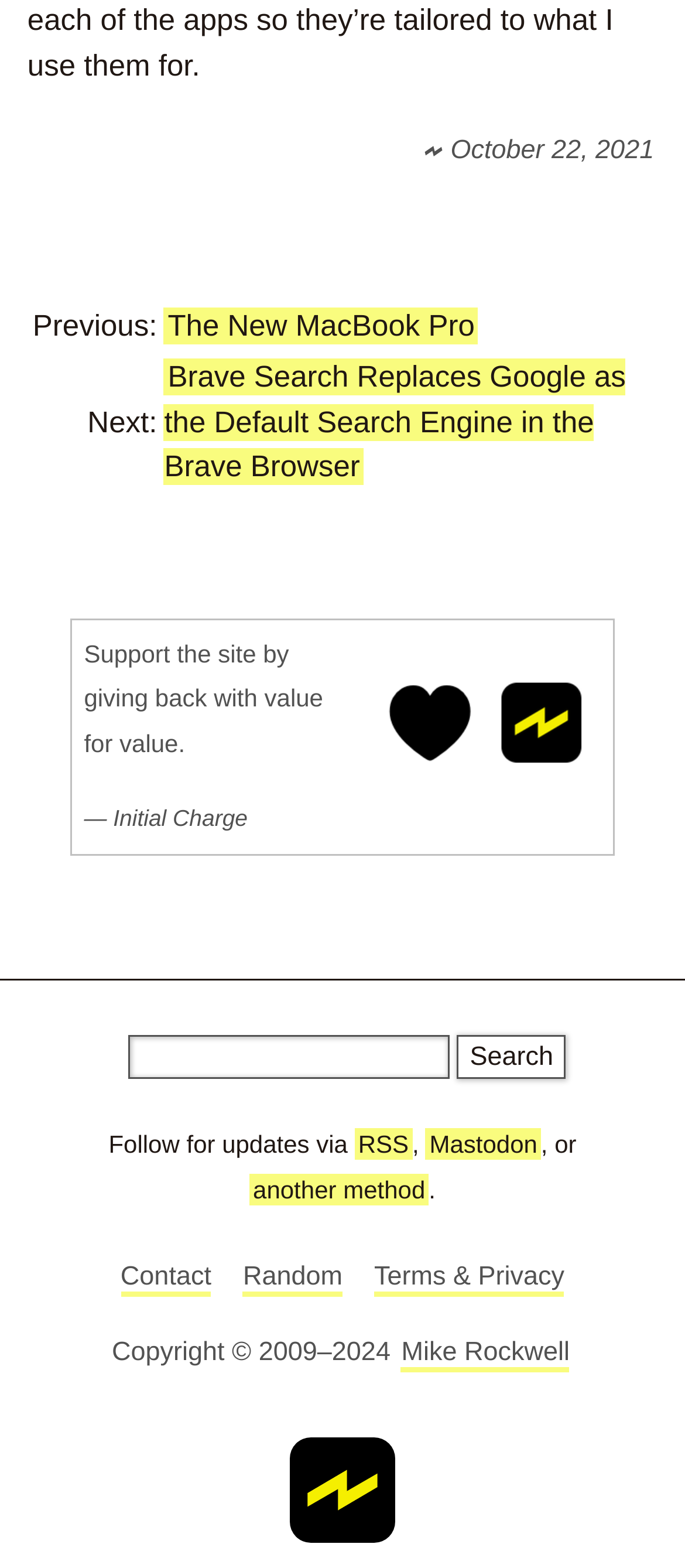Please provide the bounding box coordinates for the element that needs to be clicked to perform the instruction: "Search for something". The coordinates must consist of four float numbers between 0 and 1, formatted as [left, top, right, bottom].

[0.186, 0.66, 0.656, 0.688]